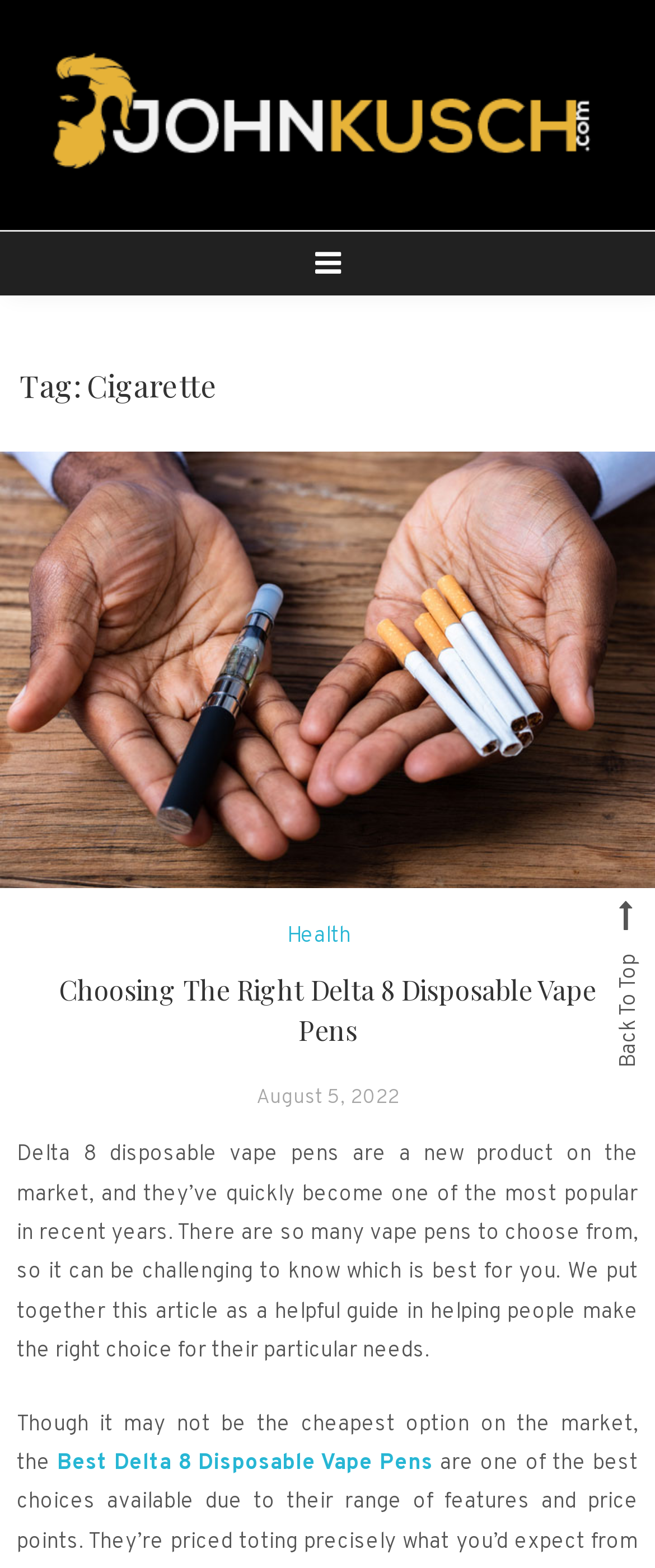What is the topic of the article?
Based on the image, answer the question with as much detail as possible.

The topic of the article can be determined by looking at the heading 'Tag: Cigarette' and the content of the article, which discusses Delta 8 disposable vape pens.